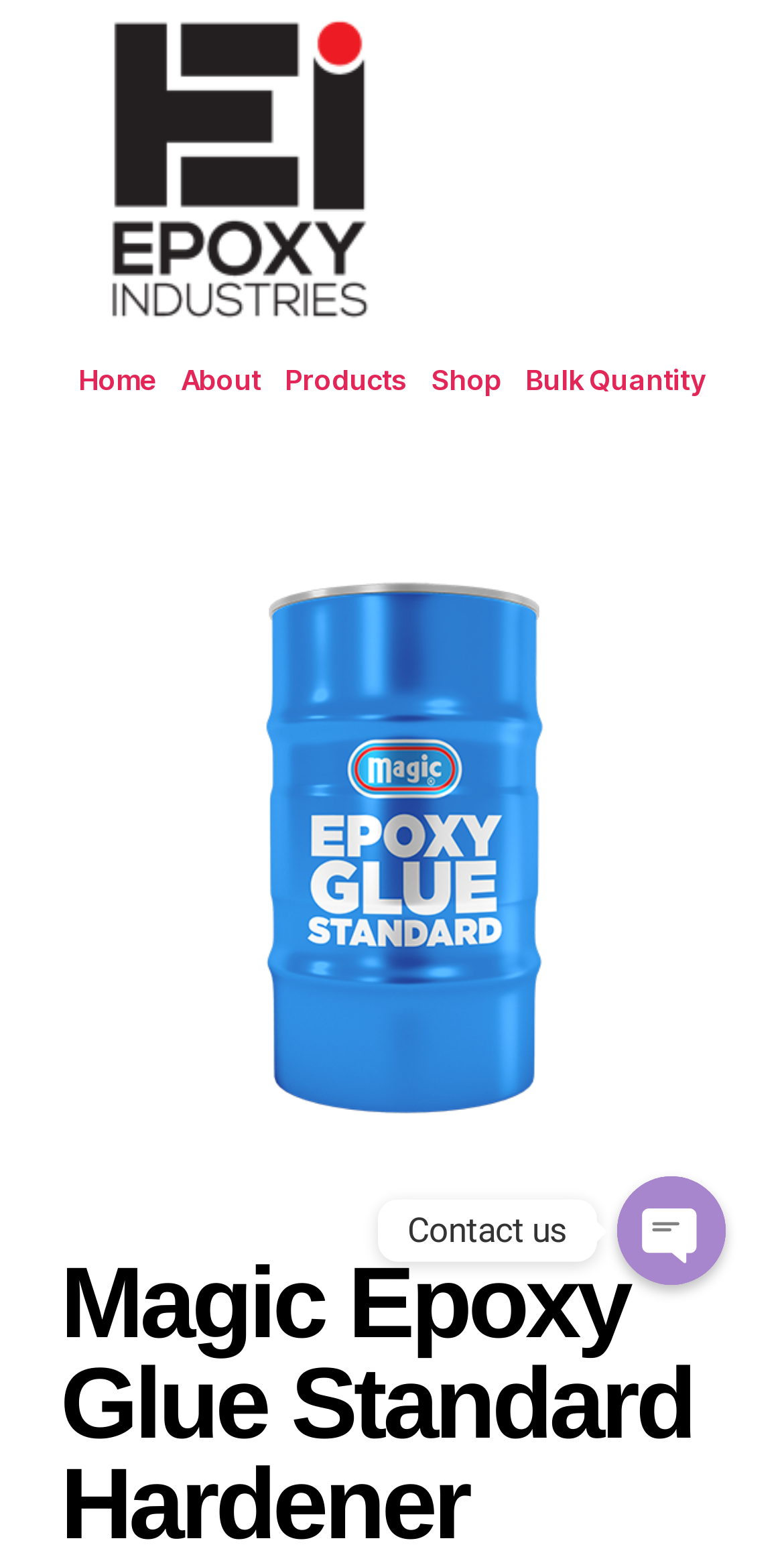How many navigation links are present in the top menu?
Please provide a single word or phrase based on the screenshot.

5